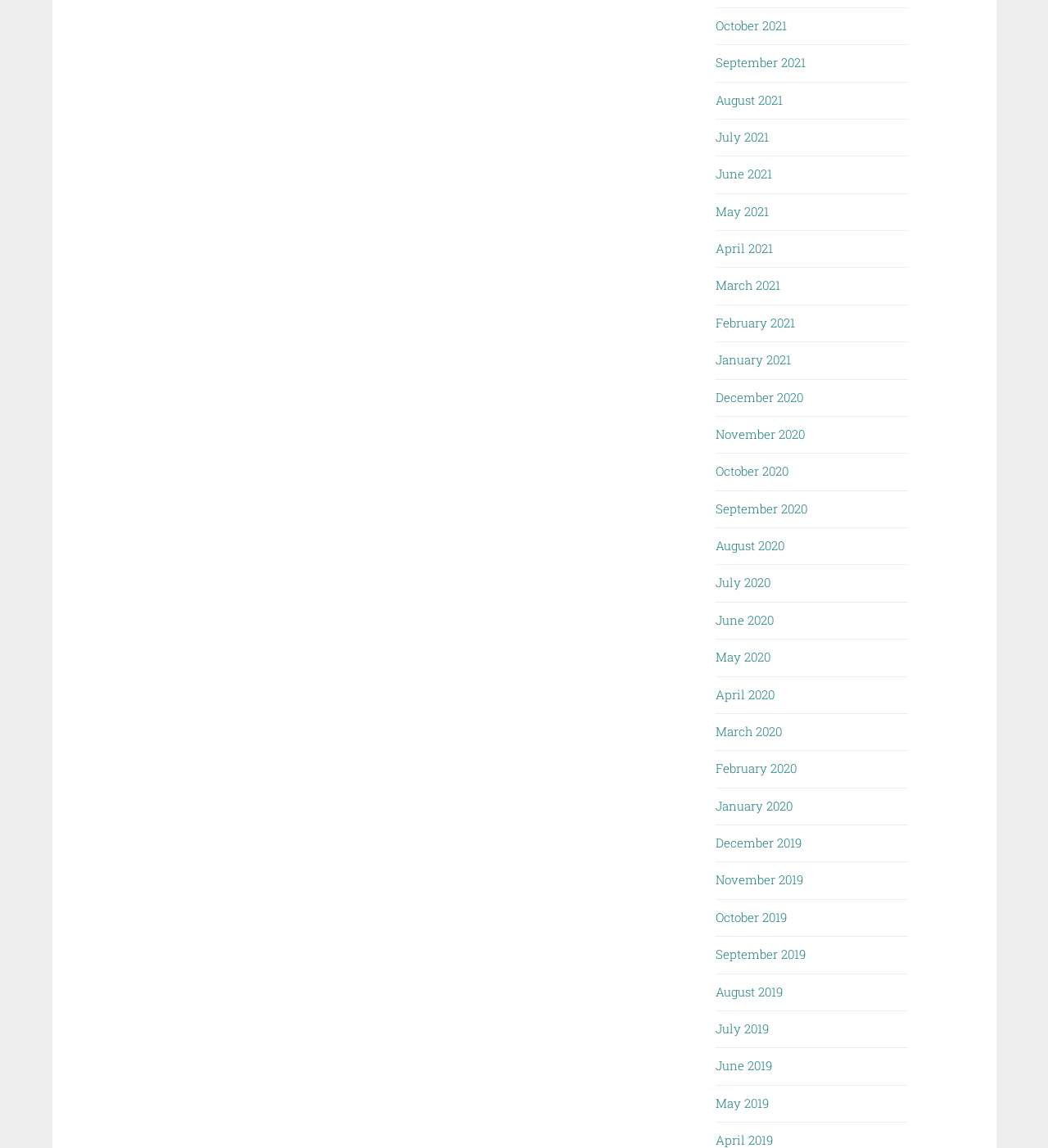What is the most recent month listed?
Analyze the image and deliver a detailed answer to the question.

I determined the most recent month listed by examining the links on the webpage, which are organized in a chronological order. The topmost link is 'October 2021', indicating that it is the most recent month listed.